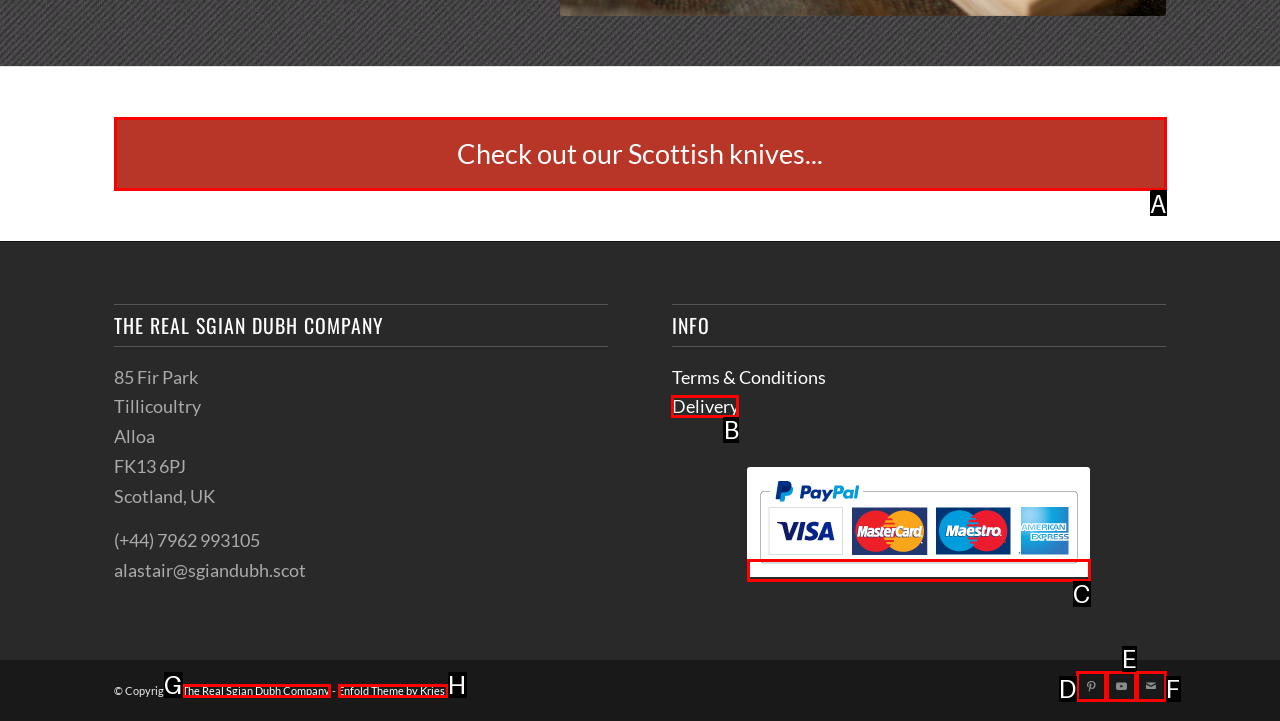Using the element description: Mail, select the HTML element that matches best. Answer with the letter of your choice.

F